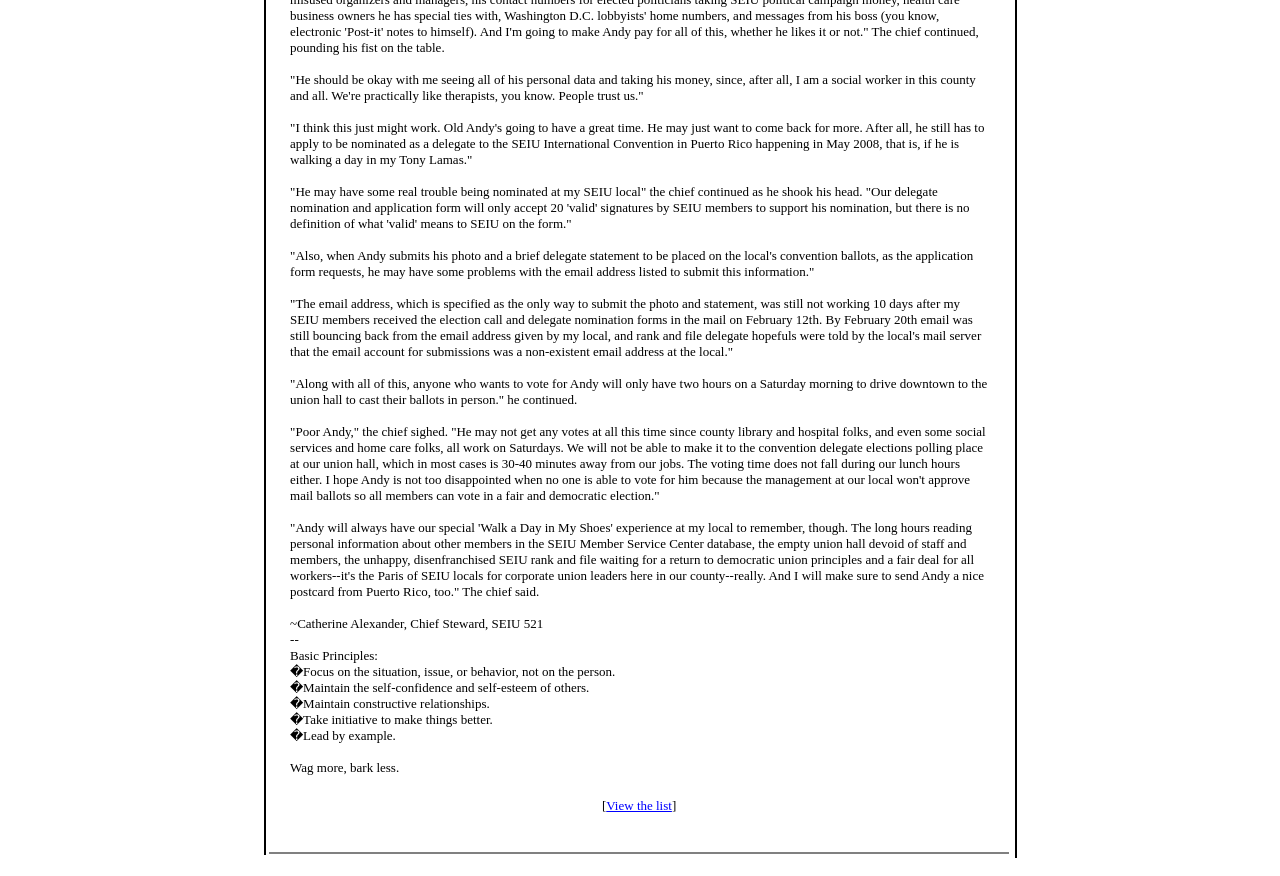Using details from the image, please answer the following question comprehensively:
How many principles are listed in the article?

The article lists five principles, specifically 'Focus on the situation, issue, or behavior, not on the person', 'Maintain the self-confidence and self-esteem of others', 'Maintain constructive relationships', 'Take initiative to make things better', and 'Lead by example'.